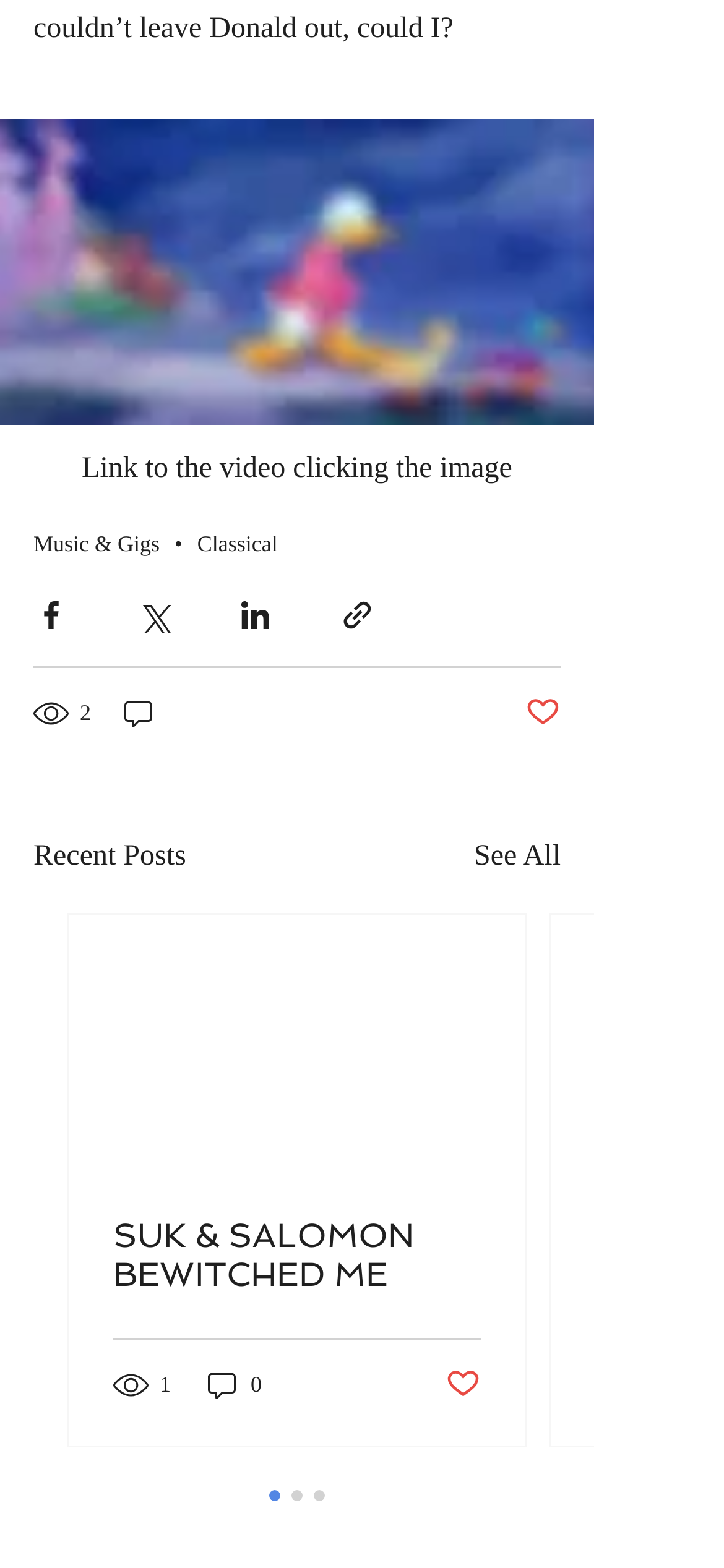Please identify the coordinates of the bounding box for the clickable region that will accomplish this instruction: "Click the Share via Twitter button".

[0.187, 0.381, 0.236, 0.403]